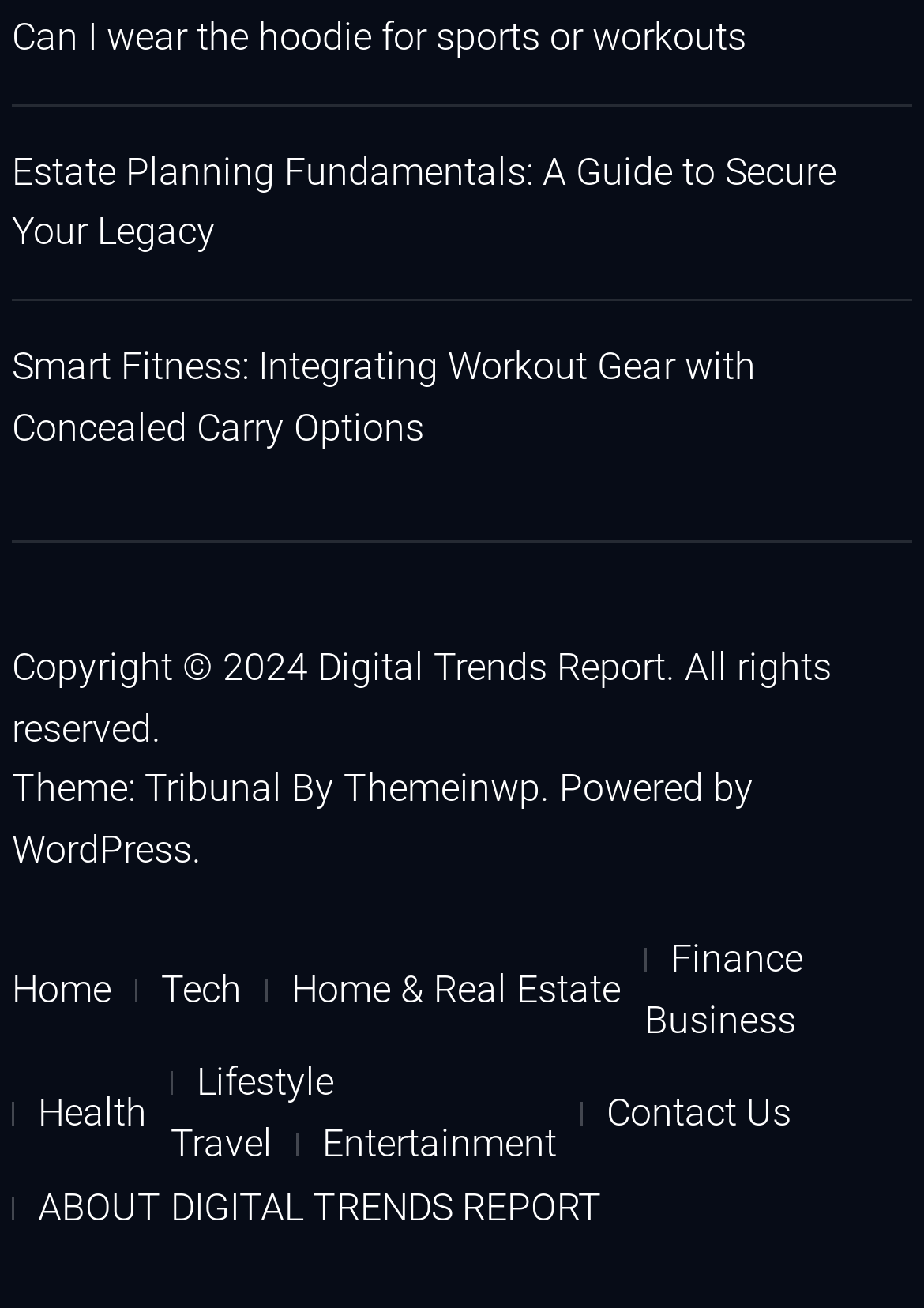Using the information from the screenshot, answer the following question thoroughly:
How many main categories are in the top menu?

I counted the number of link elements in the top menu section, which are 'Home', 'Tech', 'Home & Real Estate', 'Finance', 'Business', 'Health', and 'Lifestyle', to get the total number of main categories.